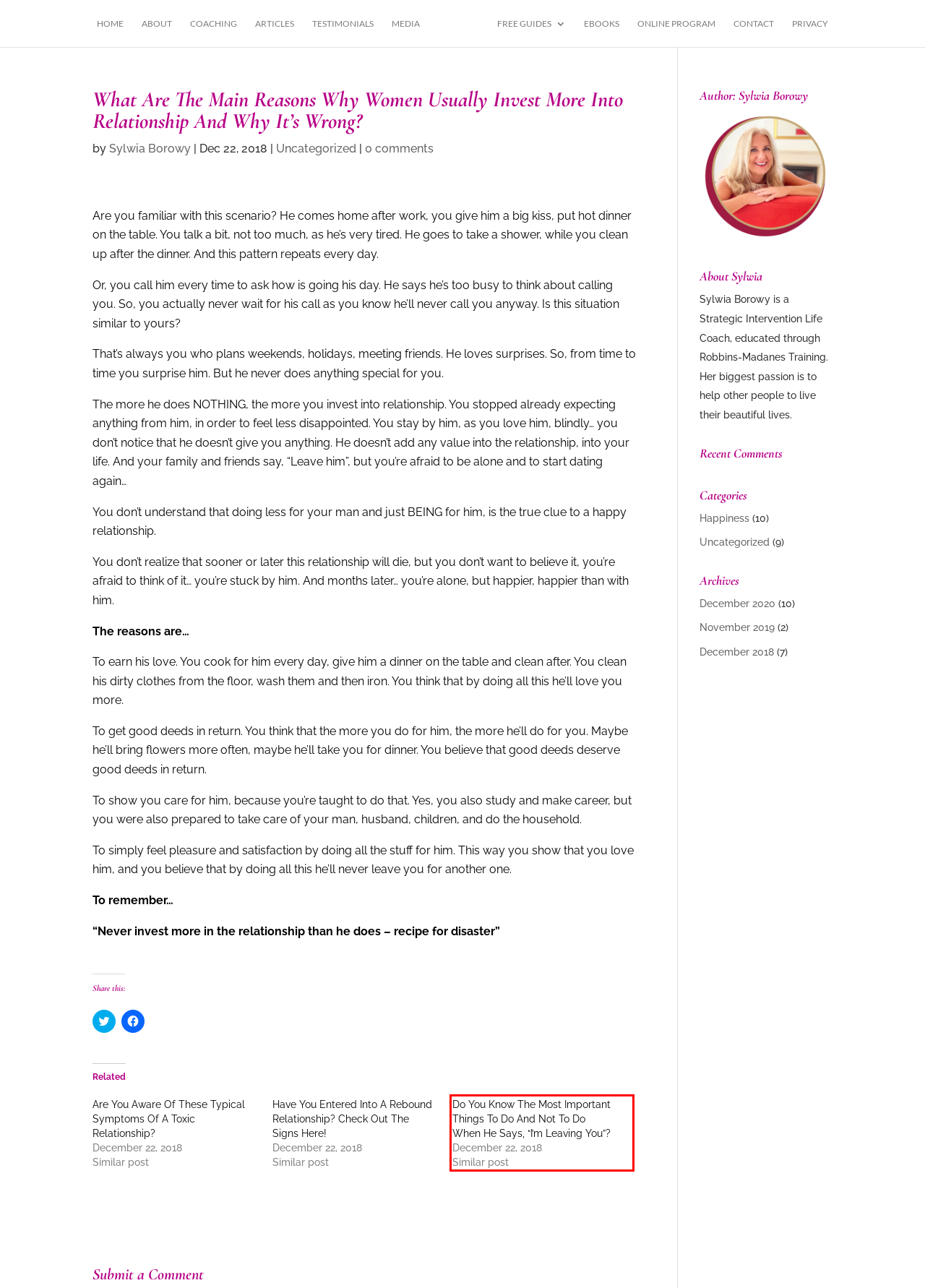The screenshot provided shows a webpage with a red bounding box. Apply OCR to the text within this red bounding box and provide the extracted content.

Do You Know The Most Important Things To Do And Not To Do When He Says, “I’m Leaving You”? December 22, 2018 Similar post